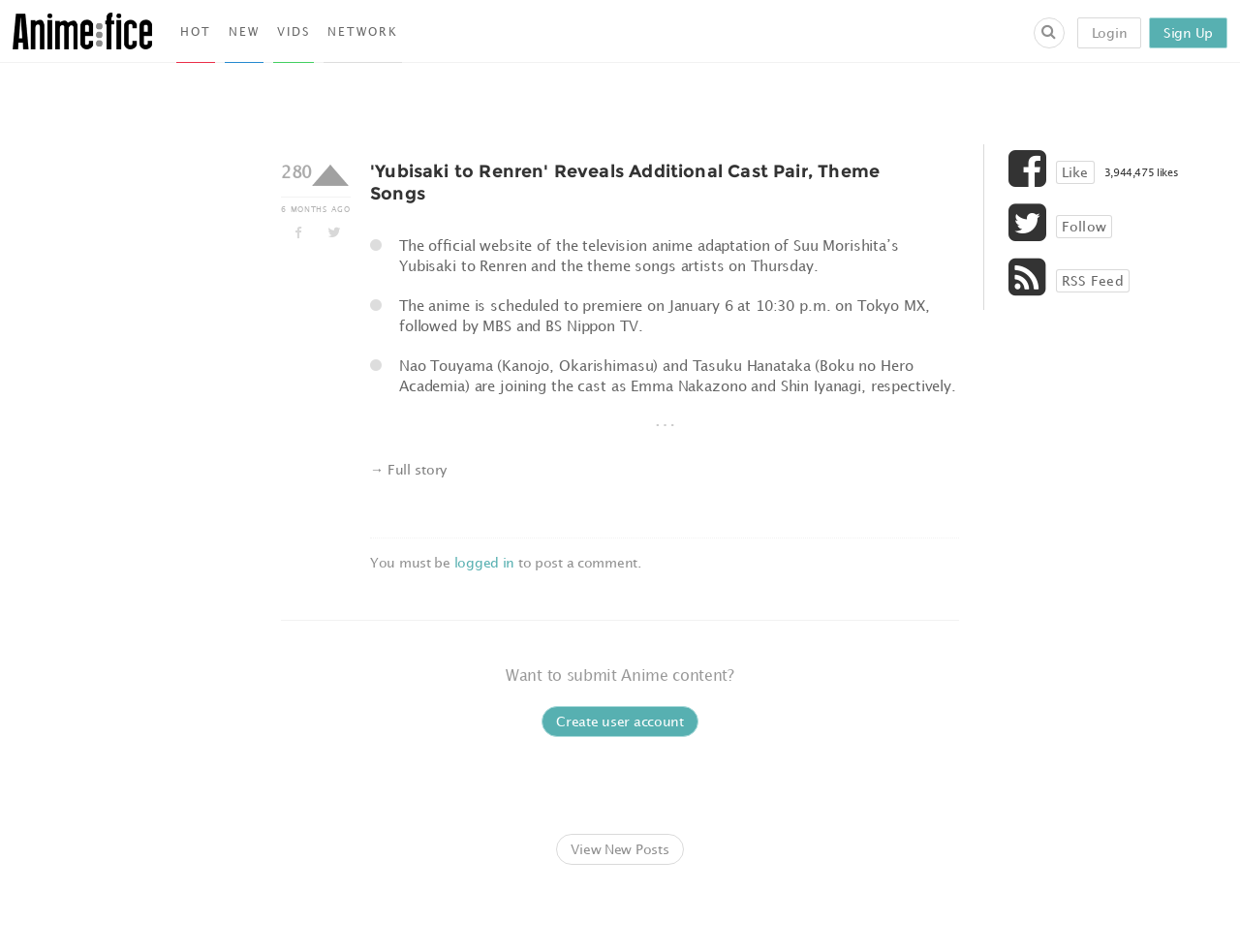Please provide a comprehensive answer to the question below using the information from the image: What is the premiere date of the anime?

I found the answer by looking at the text content of the webpage, specifically the article text which mentions 'The anime is scheduled to premiere on January 6 at 10:30 p.m. on Tokyo MX, followed by MBS and BS Nippon TV.'